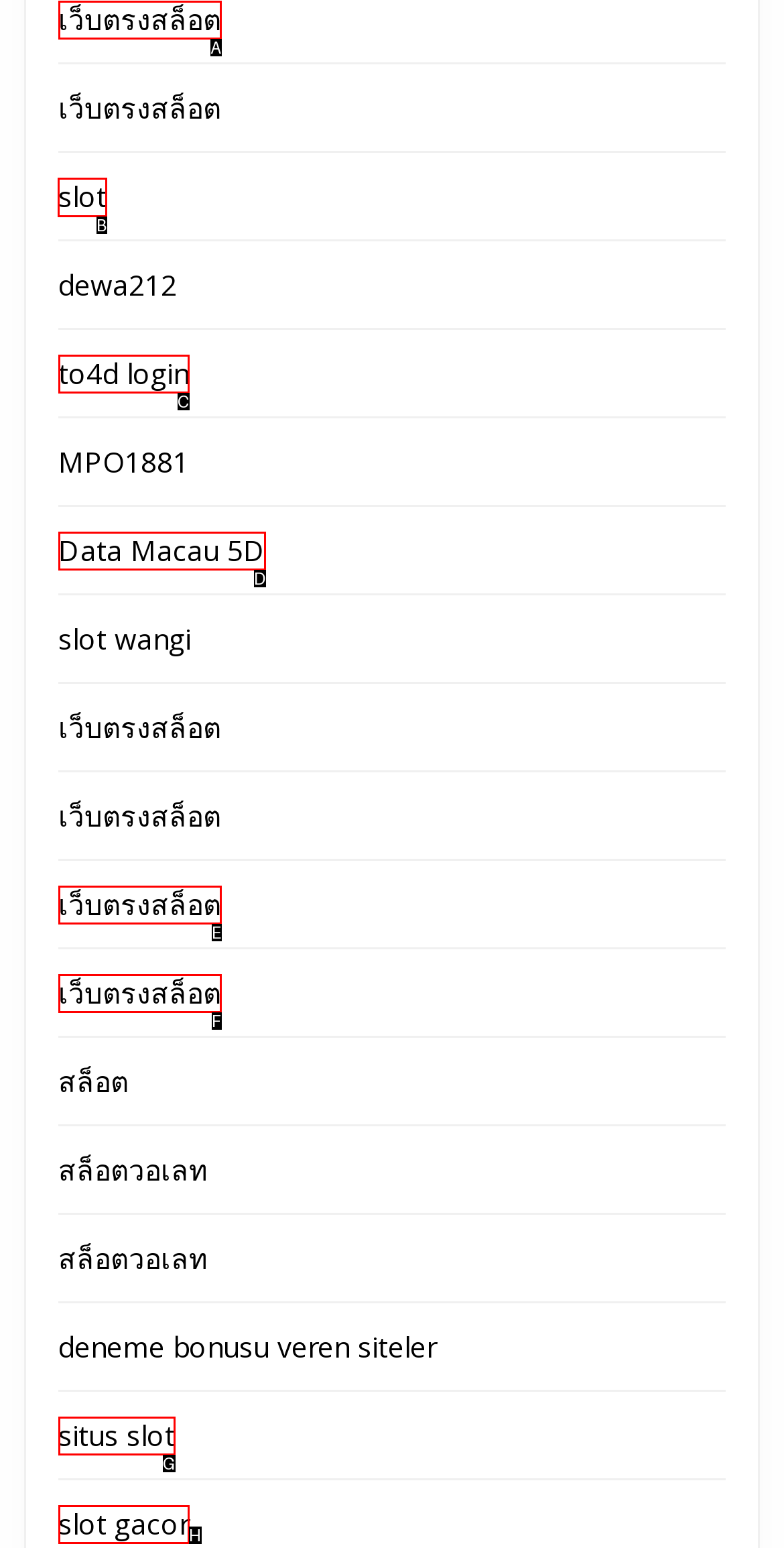Show which HTML element I need to click to perform this task: visit slot page Answer with the letter of the correct choice.

B